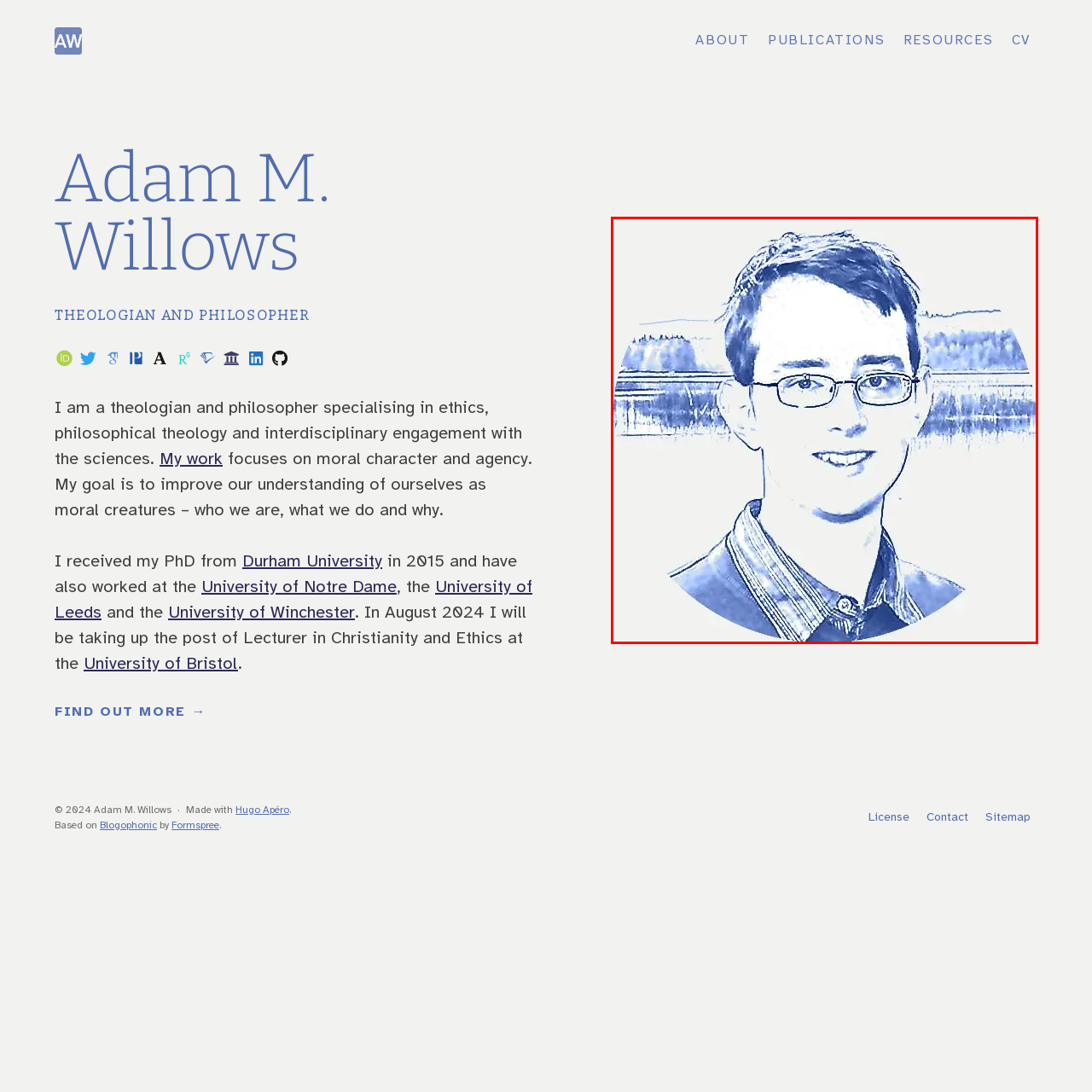What is the color scheme used in the design?
Focus on the content inside the red bounding box and offer a detailed explanation.

The caption explicitly states that the design uses a blue color scheme, which is likely reflected in the background and overall aesthetic of the portrait.